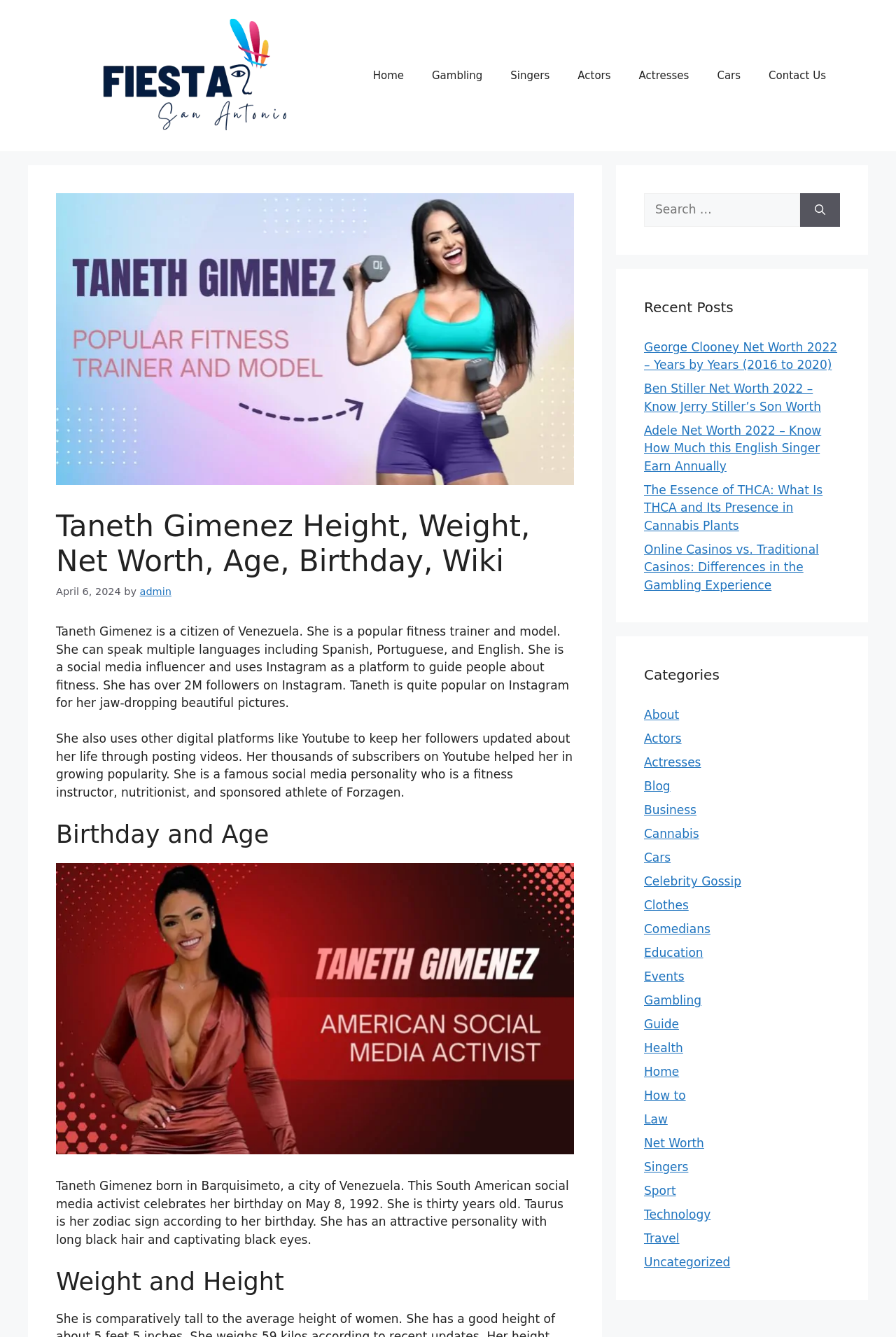Explain the contents of the webpage comprehensively.

This webpage is about Taneth Gimenez, a social media influencer and fitness trainer. At the top of the page, there is a banner with the site's name and a navigation menu with links to various categories such as Home, Gambling, Singers, Actors, and more. Below the navigation menu, there is a large image of Taneth Gimenez.

The main content of the page is divided into sections. The first section has a heading that matches the page title, "Taneth Gimenez Height, Weight, Net Worth, Age, Birthday, Wiki". This section provides a brief biography of Taneth Gimenez, including her nationality, languages spoken, and her social media presence.

Below this section, there is a section with a heading "Birthday and Age", which provides information about Taneth's birthdate, age, and zodiac sign. This section also includes an image of an American social media activist.

The next section is about Taneth's weight and height, with a heading "Weight and Height". 

On the right side of the page, there are three complementary sections. The first section has a search box with a button to search for specific content. The second section has a heading "Recent Posts" and lists several links to recent articles, including ones about George Clooney's net worth and online casinos. The third section has a heading "Categories" and lists numerous links to various categories such as About, Actors, Actresses, and more.